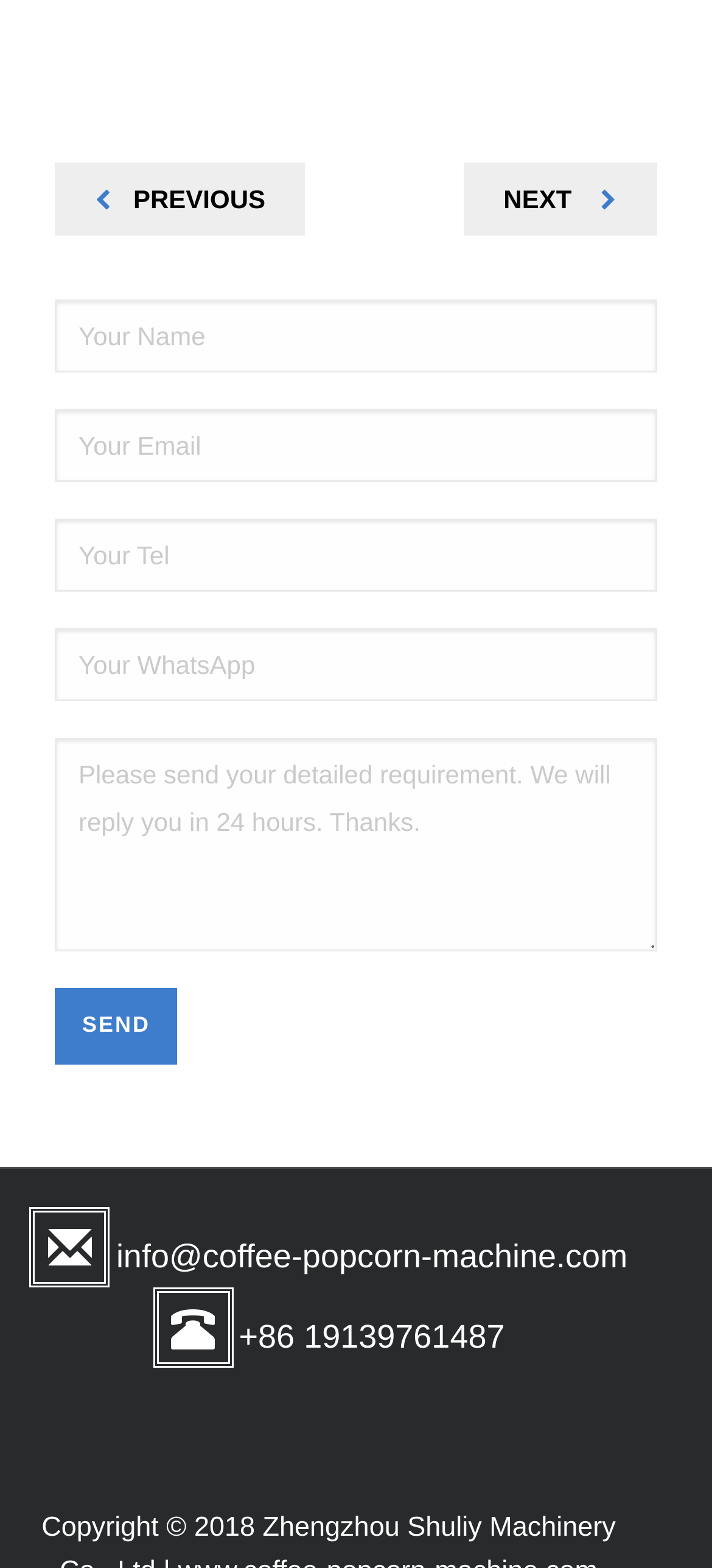Identify the bounding box coordinates of the region that needs to be clicked to carry out this instruction: "click previous post". Provide these coordinates as four float numbers ranging from 0 to 1, i.e., [left, top, right, bottom].

[0.077, 0.104, 0.429, 0.151]